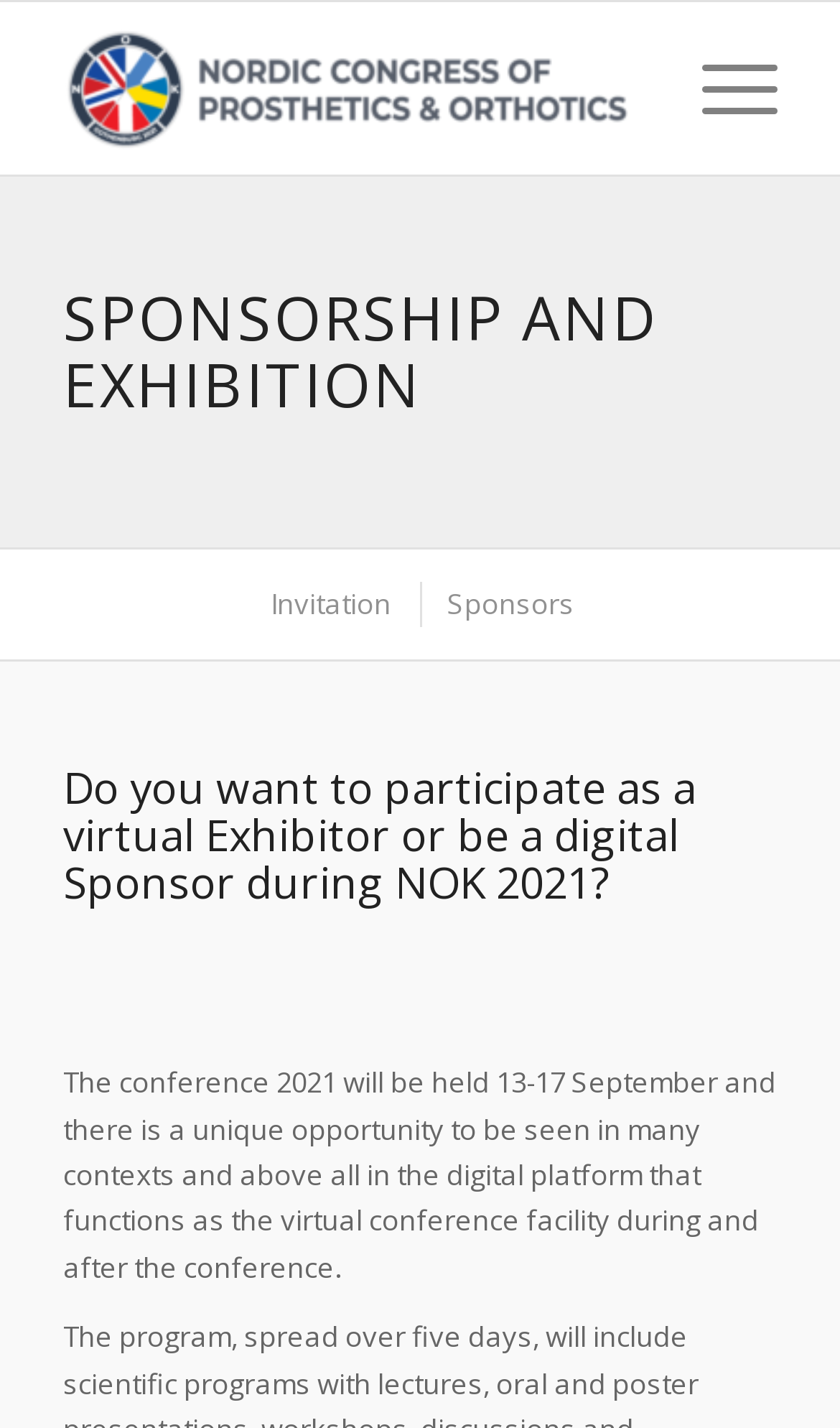With reference to the image, please provide a detailed answer to the following question: What are the two options for participation?

I found the answer by reading the heading element, which asks 'Do you want to participate as a virtual Exhibitor or be a digital Sponsor during NOK 2021?'. This heading suggests that there are two options for participation.